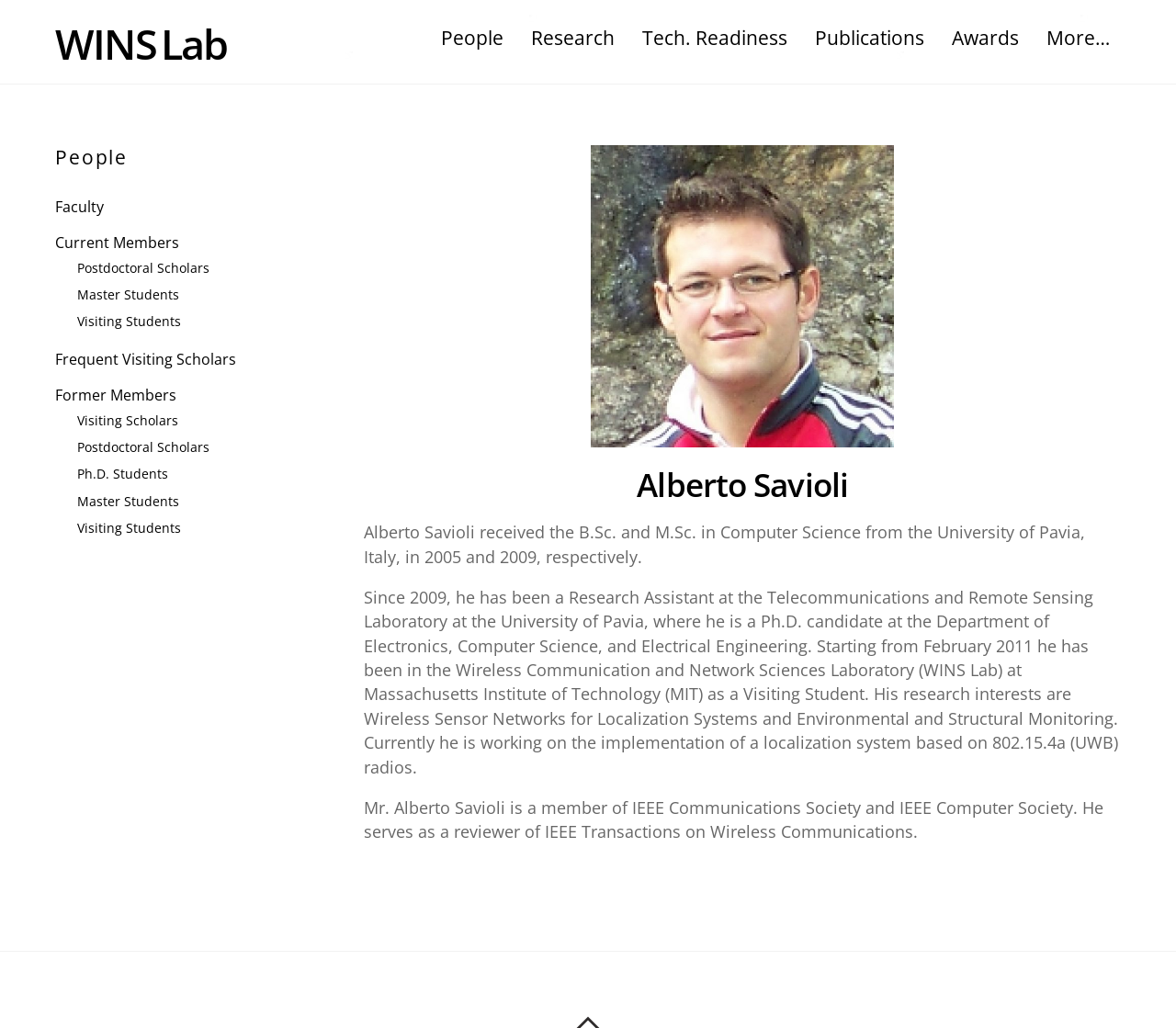Find and provide the bounding box coordinates for the UI element described with: "Visiting Scholars".

[0.066, 0.4, 0.152, 0.417]